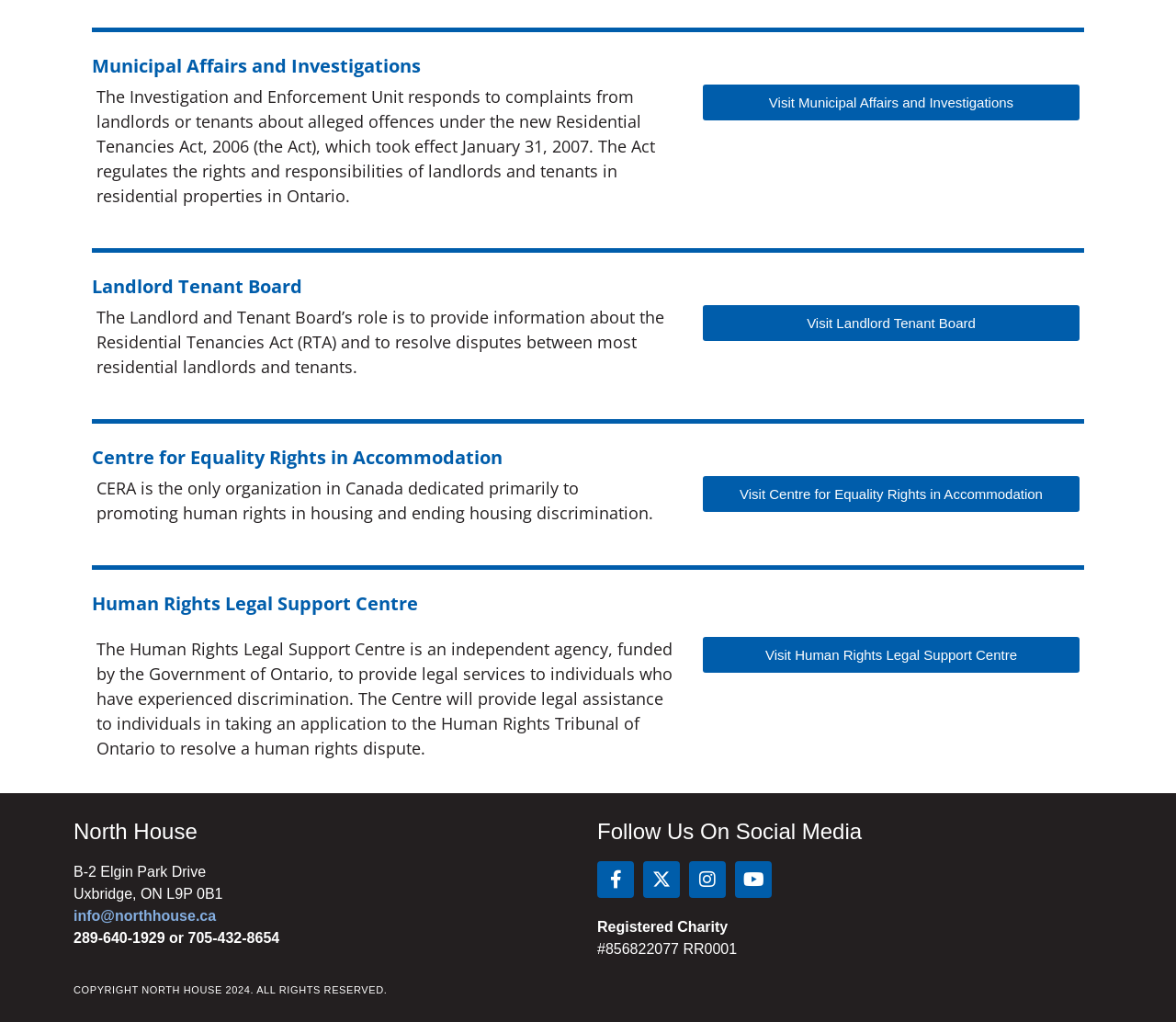Could you provide the bounding box coordinates for the portion of the screen to click to complete this instruction: "Visit Human Rights Legal Support Centre"?

[0.598, 0.624, 0.918, 0.659]